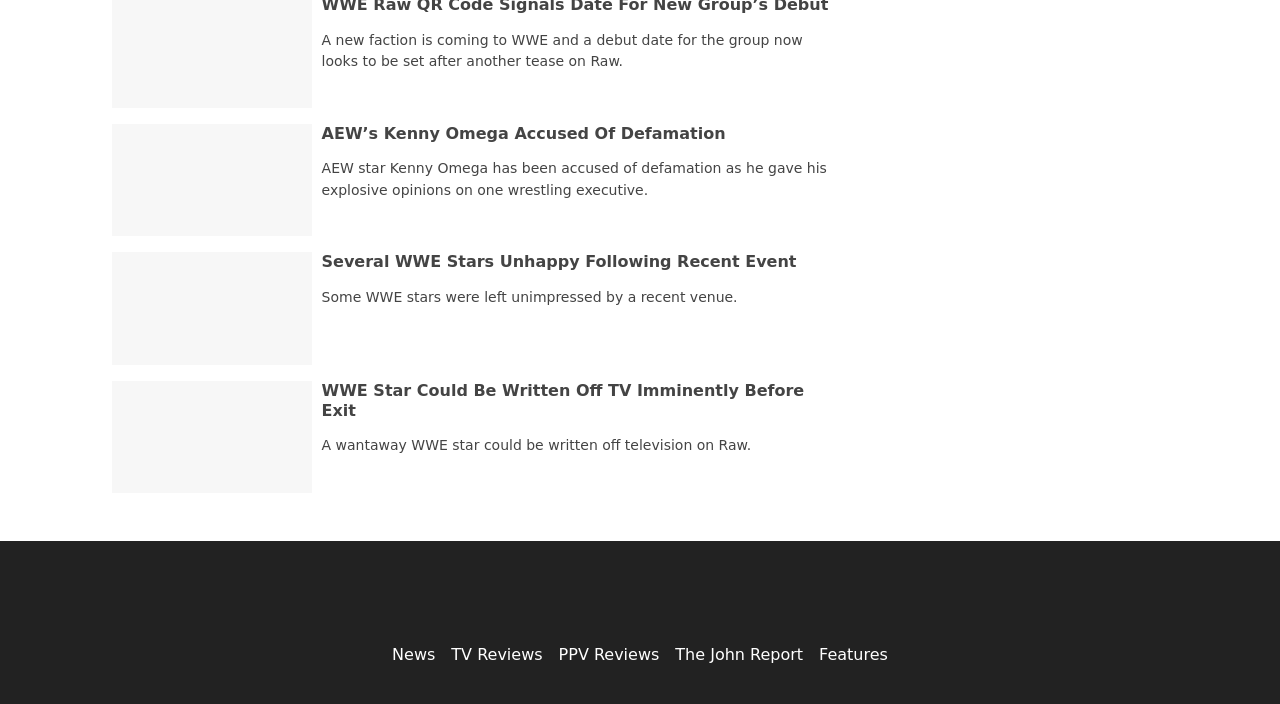Please locate the bounding box coordinates of the element that should be clicked to complete the given instruction: "Read news about AEW's Kenny Omega".

[0.251, 0.175, 0.567, 0.202]